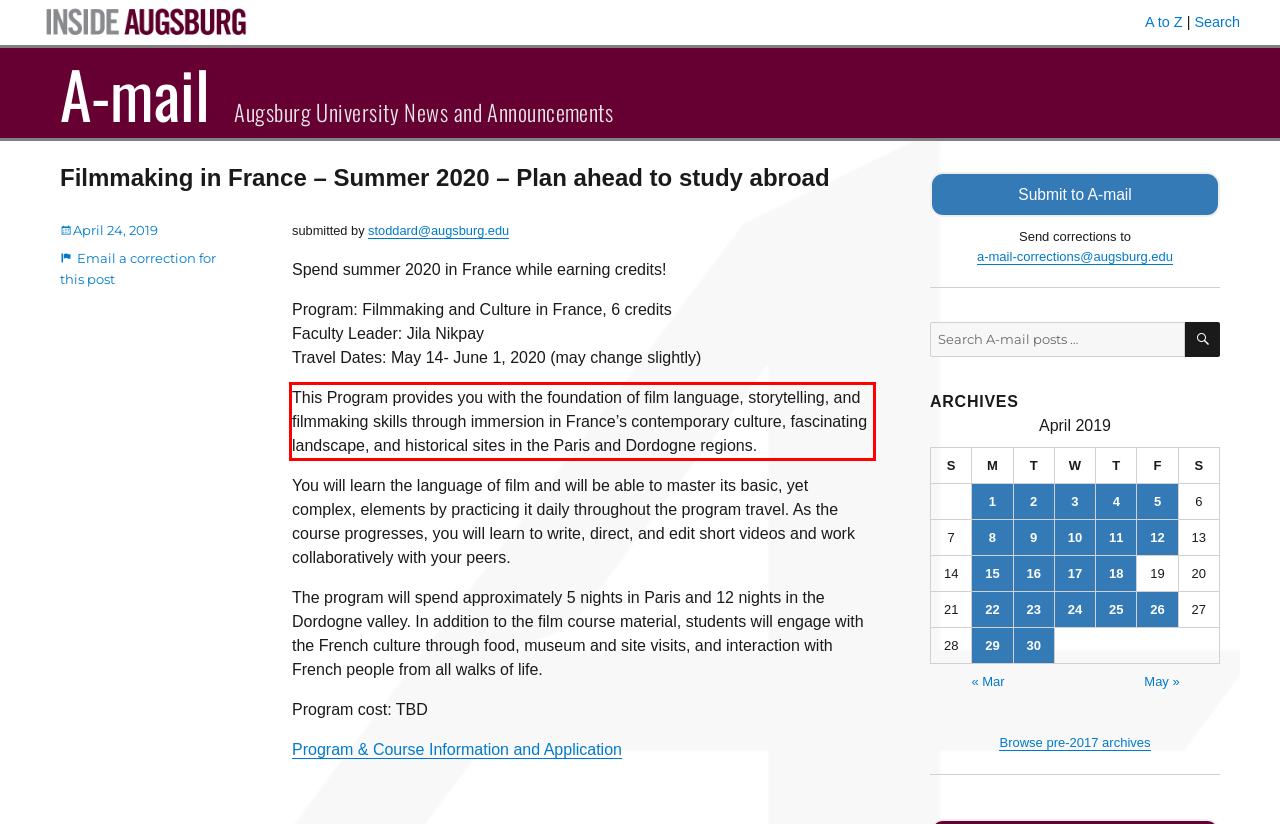Examine the screenshot of the webpage, locate the red bounding box, and generate the text contained within it.

This Program provides you with the foundation of film language, storytelling, and filmmaking skills through immersion in France’s contemporary culture, fascinating landscape, and historical sites in the Paris and Dordogne regions.